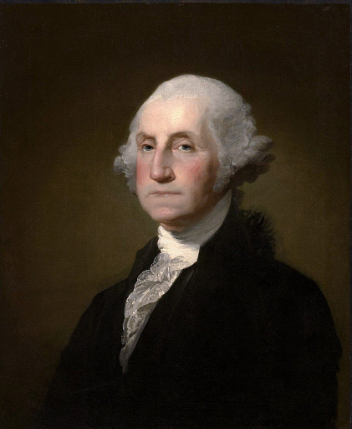Describe all the visual components present in the image.

The image features a classic portrait of George Washington, the first President of the United States and a key figure in the American founding. His expression is thoughtful and dignified, characterized by his prominent features, including high cheekbones and a strong jawline. Washington is dressed in period-appropriate attire, wearing a dark coat and a white cravat that highlight his status. The soft, muted background emphasizes his figure, enveloping him in a solemn yet respectful light. This portrait not only captures Washington's likeness but also serves as a symbolic representation of his leadership and the values of the early republic, making it a fitting complement to themes of governance, freedom, and the historical context in which he lived.